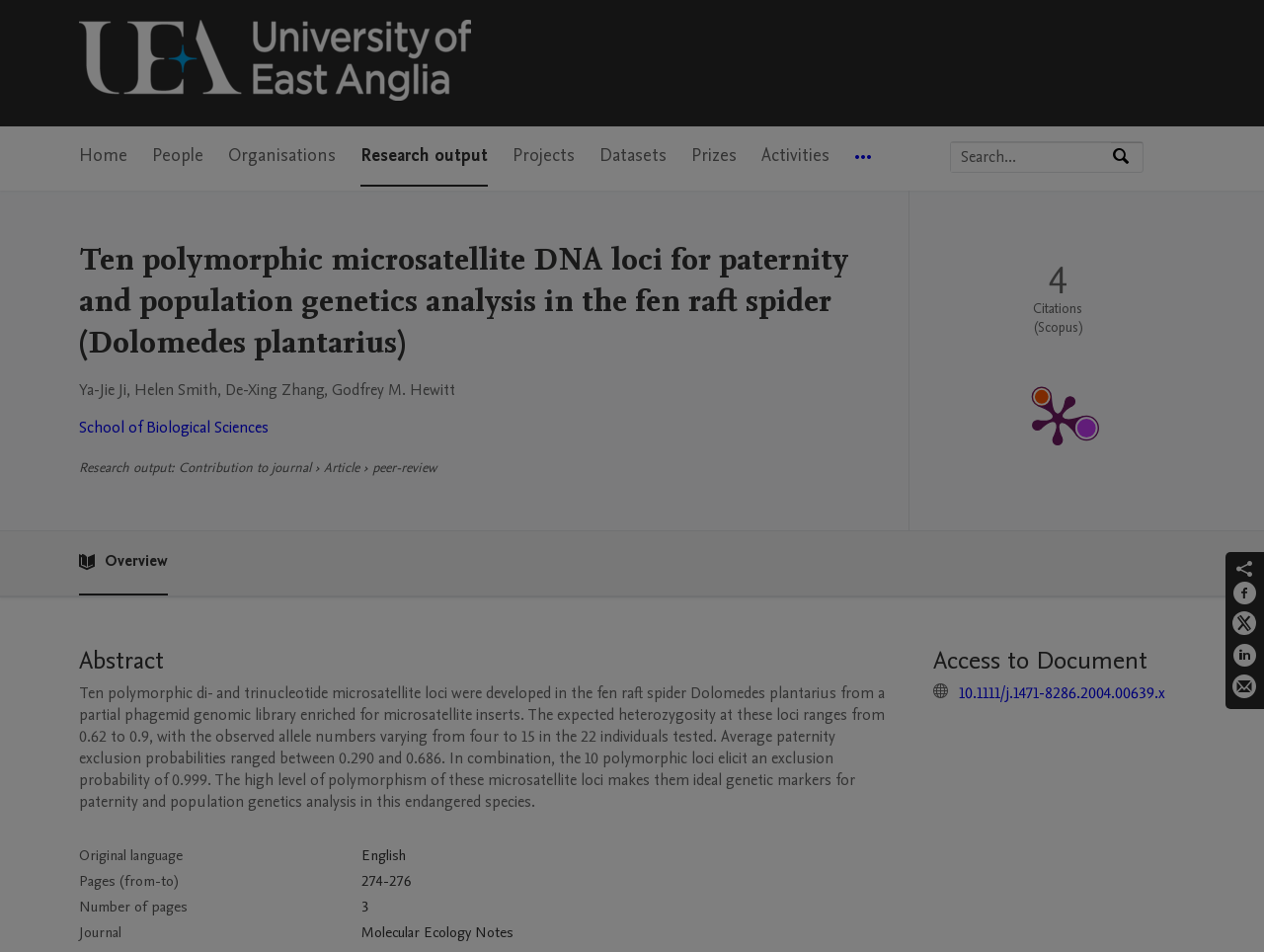Specify the bounding box coordinates of the element's region that should be clicked to achieve the following instruction: "Share on Facebook". The bounding box coordinates consist of four float numbers between 0 and 1, in the format [left, top, right, bottom].

[0.975, 0.61, 0.995, 0.642]